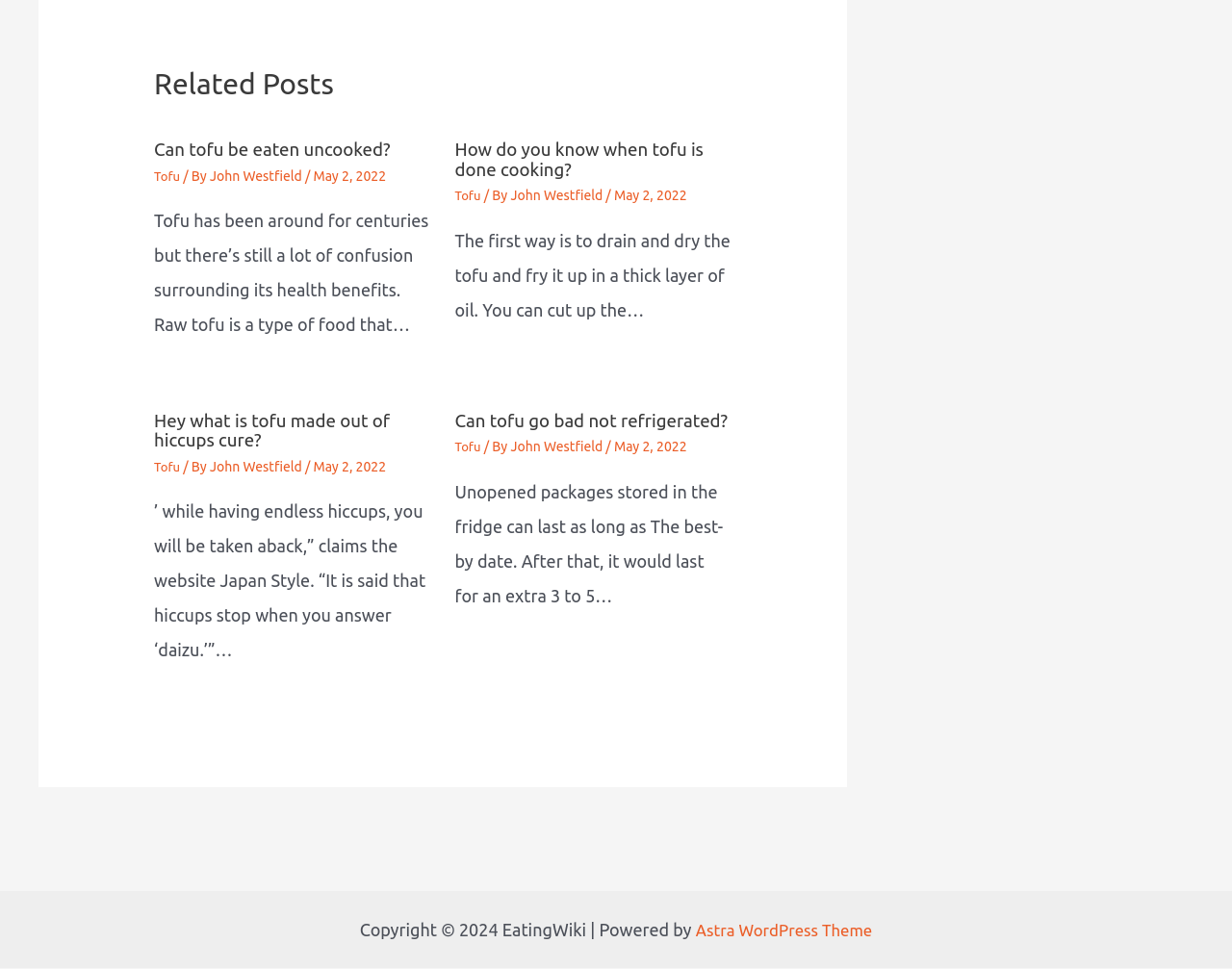Provide a brief response using a word or short phrase to this question:
Who is the author of the first article?

John Westfield